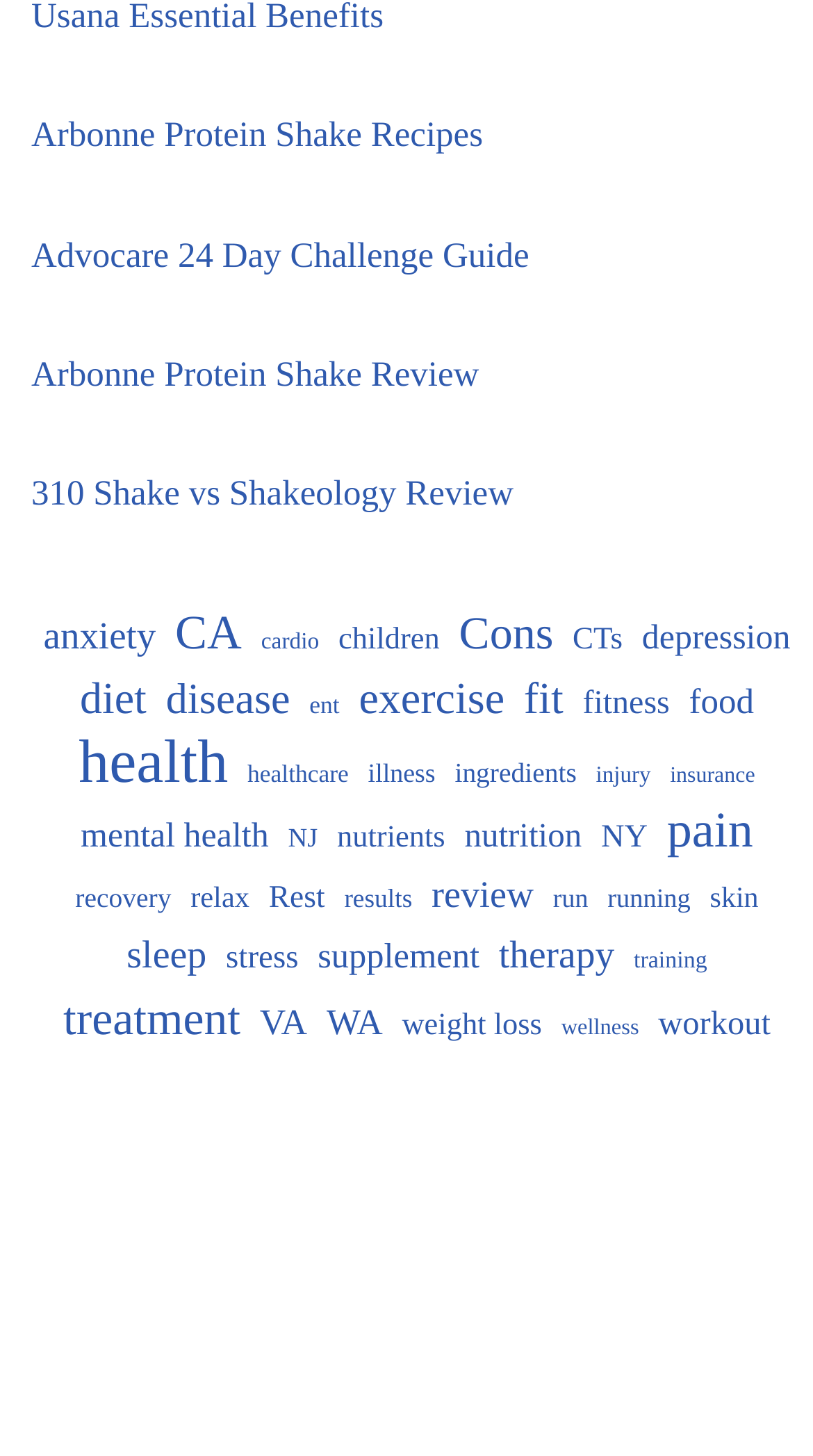Please determine the bounding box coordinates of the element's region to click in order to carry out the following instruction: "Learn about weight loss". The coordinates should be four float numbers between 0 and 1, i.e., [left, top, right, bottom].

[0.494, 0.686, 0.667, 0.725]